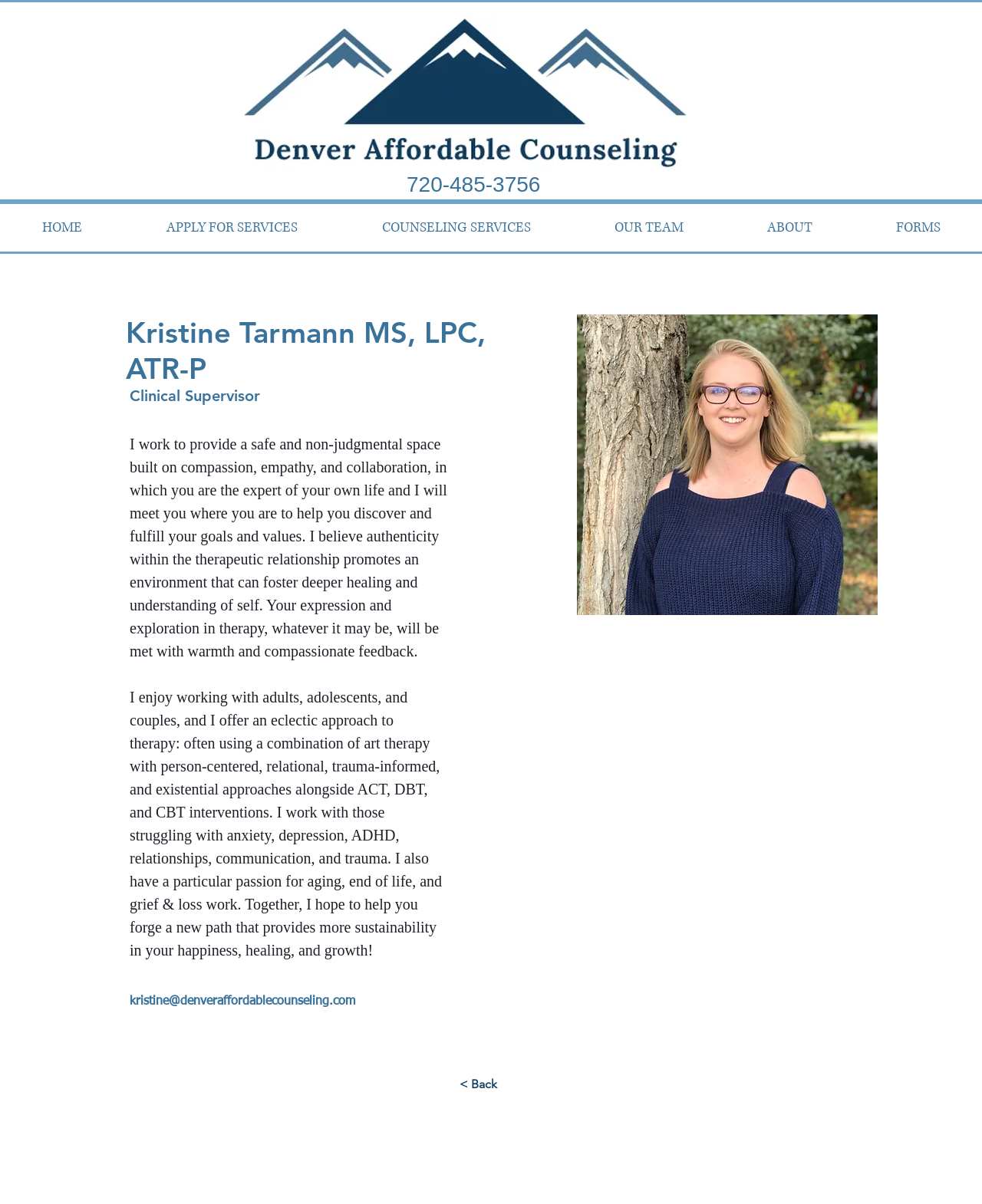Please specify the bounding box coordinates of the region to click in order to perform the following instruction: "Call the phone number".

[0.414, 0.143, 0.55, 0.164]